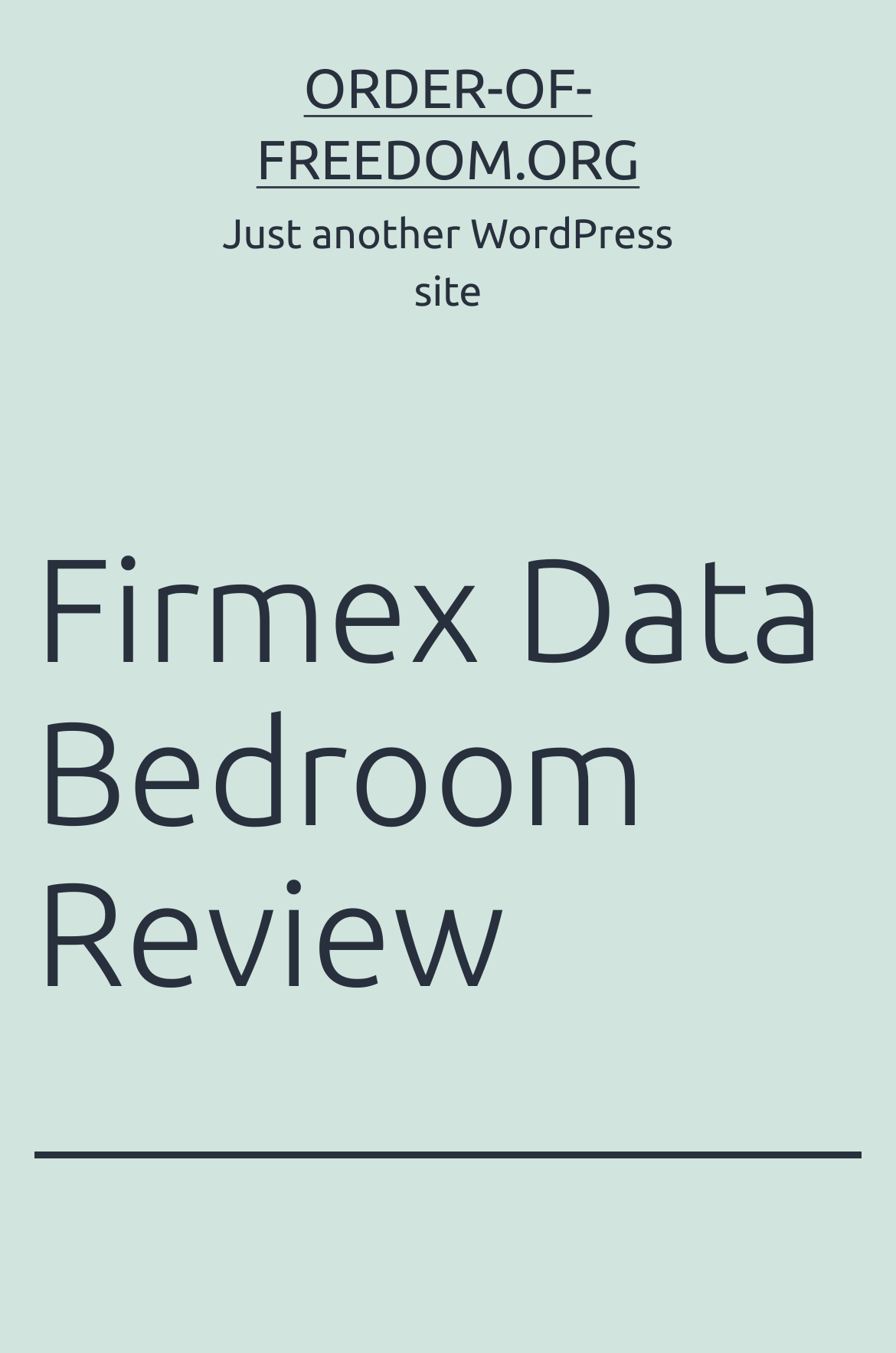Based on the description "UMA Work Group", find the bounding box of the specified UI element.

None